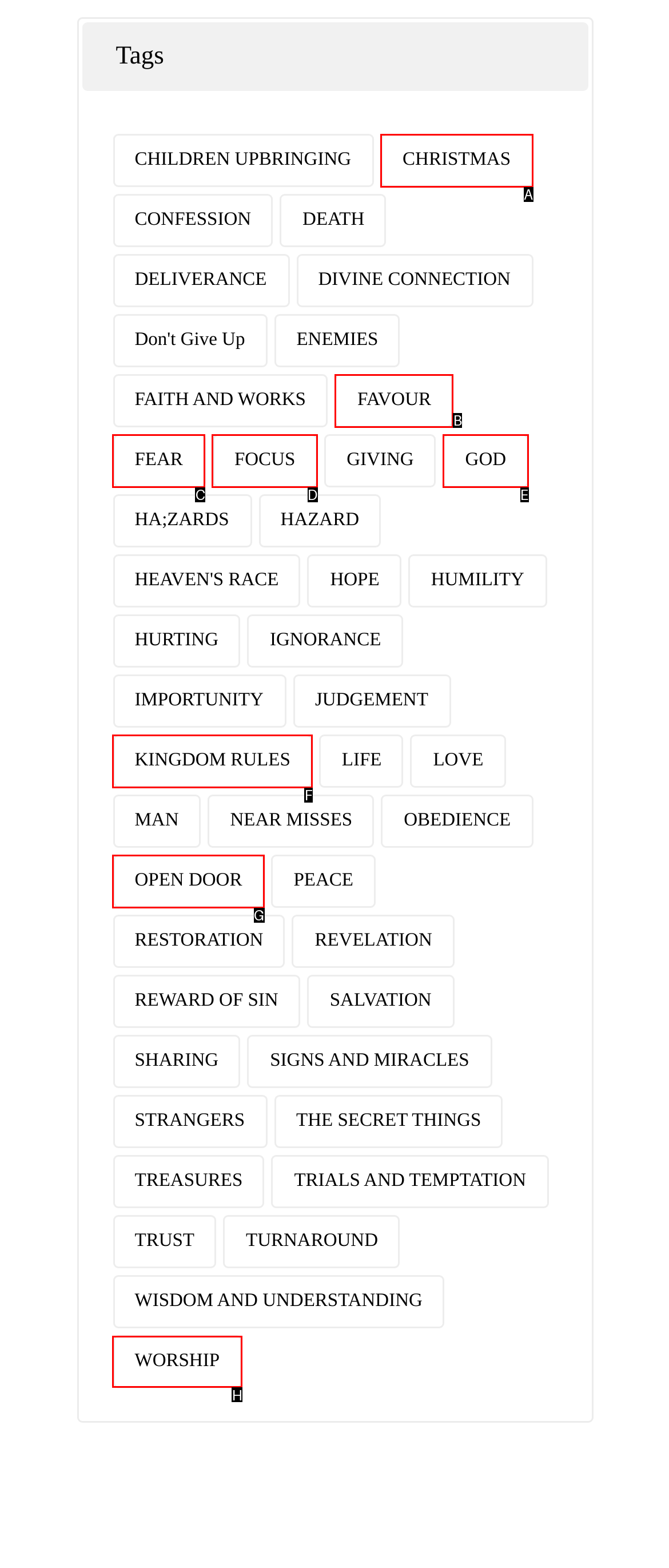Point out the option that needs to be clicked to fulfill the following instruction: Click on the 'WORSHIP' link
Answer with the letter of the appropriate choice from the listed options.

H